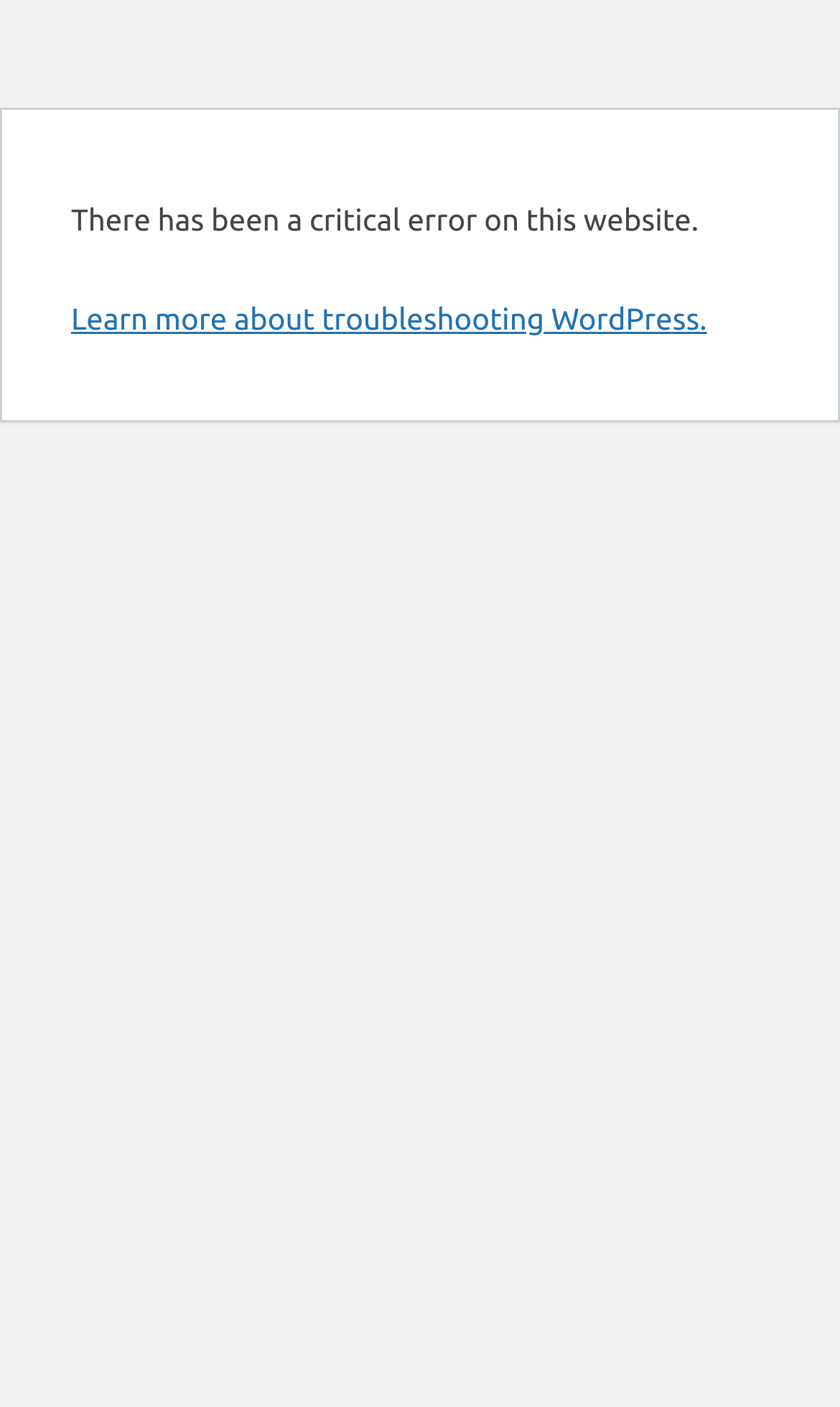Please specify the bounding box coordinates in the format (top-left x, top-left y, bottom-right x, bottom-right y), with all values as floating point numbers between 0 and 1. Identify the bounding box of the UI element described by: Learn more about troubleshooting WordPress.

[0.085, 0.214, 0.842, 0.239]